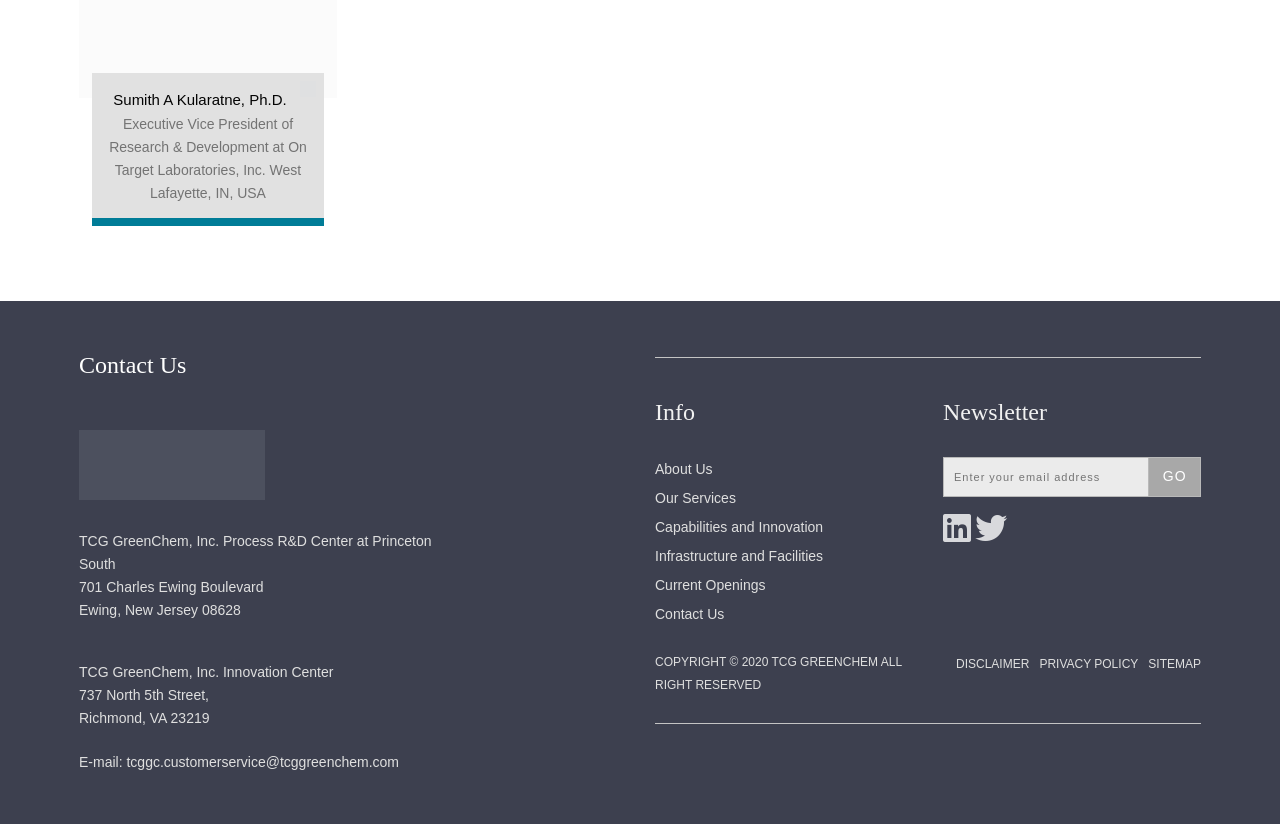Could you highlight the region that needs to be clicked to execute the instruction: "Click on the 'Sobre nosotros' link"?

None